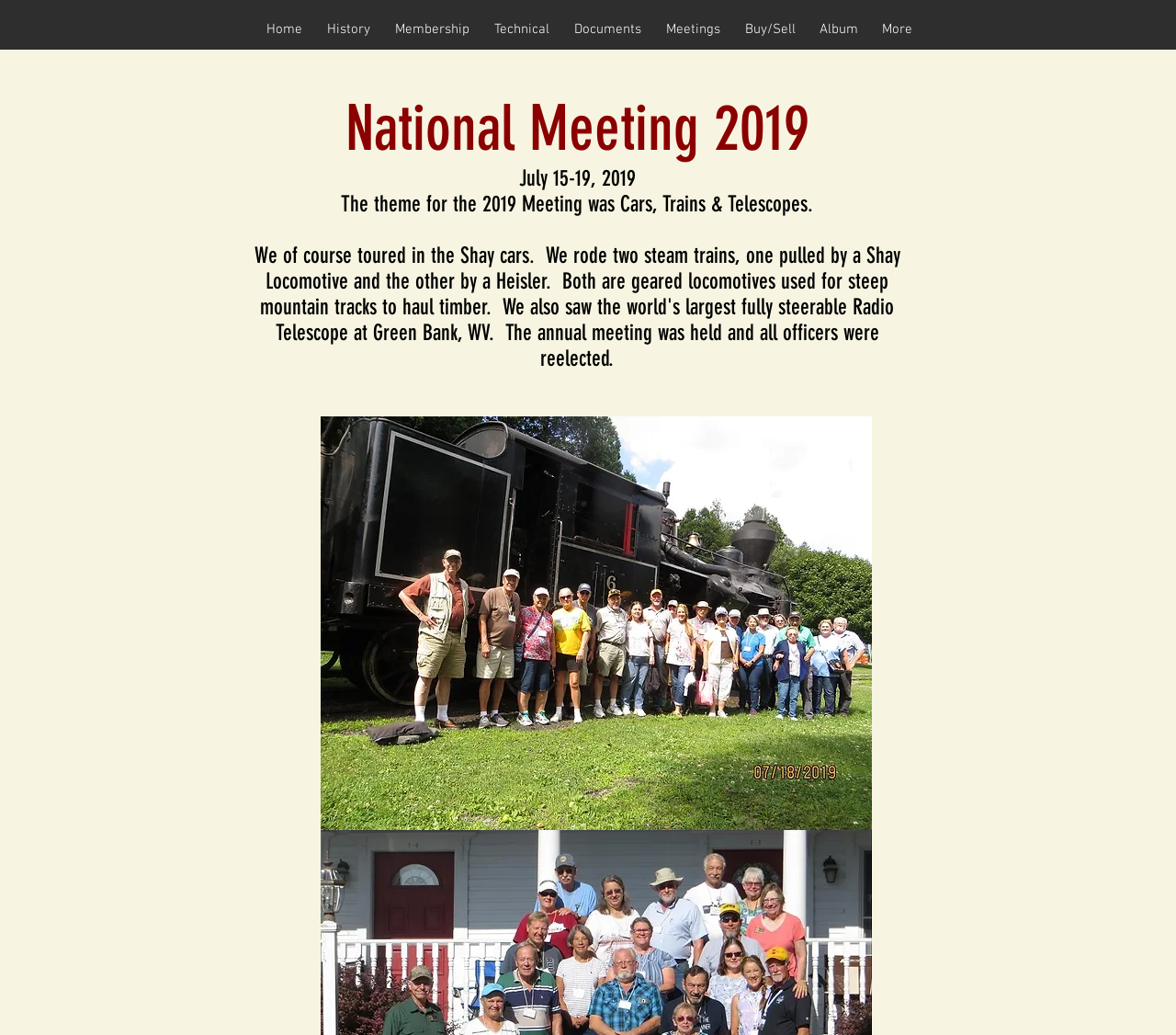What are the dates of the 2019 meeting?
Using the image as a reference, answer with just one word or a short phrase.

July 15-19, 2019